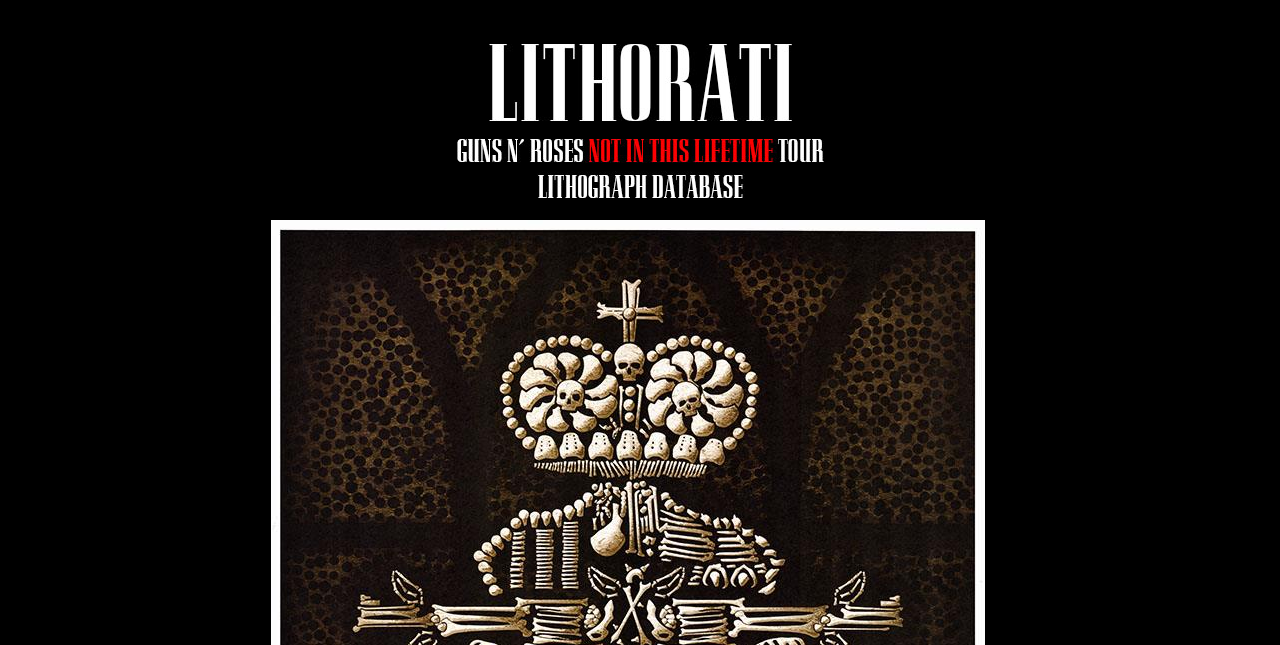Identify the coordinates of the bounding box for the element described below: "parent_node: Print Volume	80". Return the coordinates as four float numbers between 0 and 1: [left, top, right, bottom].

[0.382, 0.106, 0.618, 0.133]